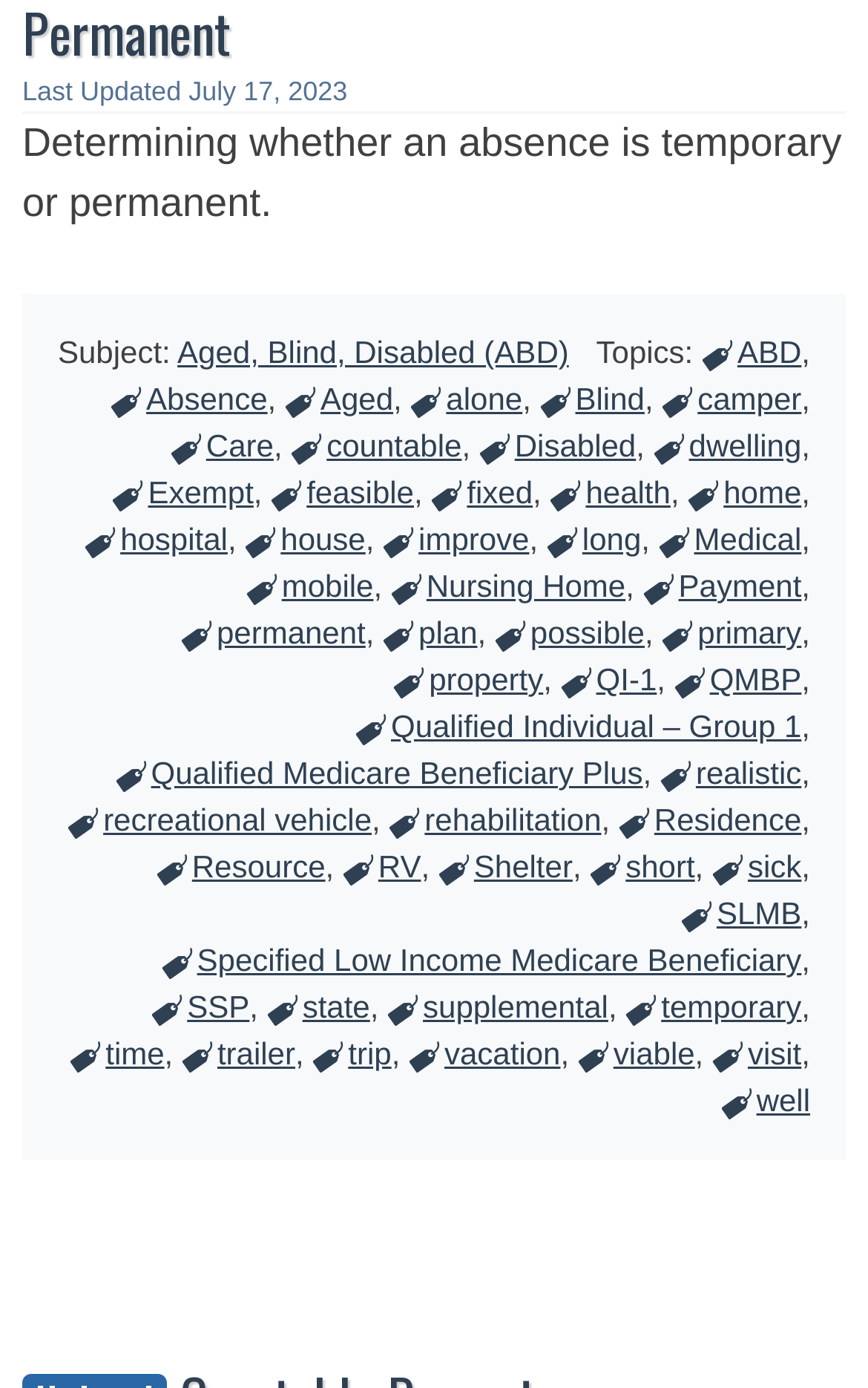Please mark the clickable region by giving the bounding box coordinates needed to complete this instruction: "Learn about 'temporary'".

[0.721, 0.709, 0.923, 0.743]